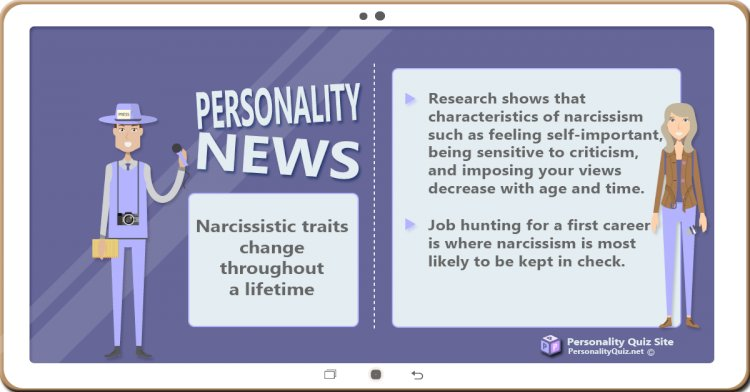What is the man with a camera symbolizing?
Provide an in-depth answer to the question, covering all aspects.

The man with a camera is symbolizing an introspective journey into personal growth, as he captures moments, indicating a self-reflective process to understand one's personality traits and characteristics.